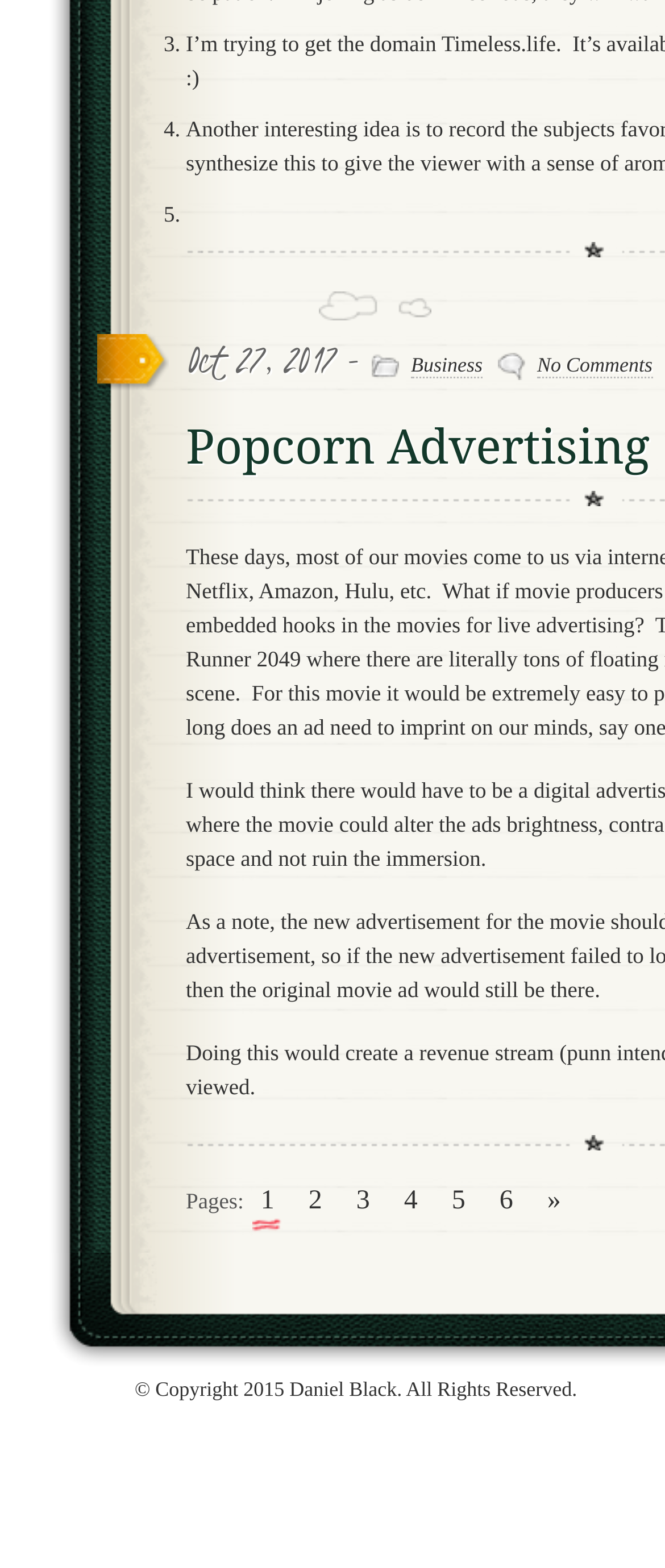Respond to the following question using a concise word or phrase: 
What is the date of the article?

Oct 27, 2017